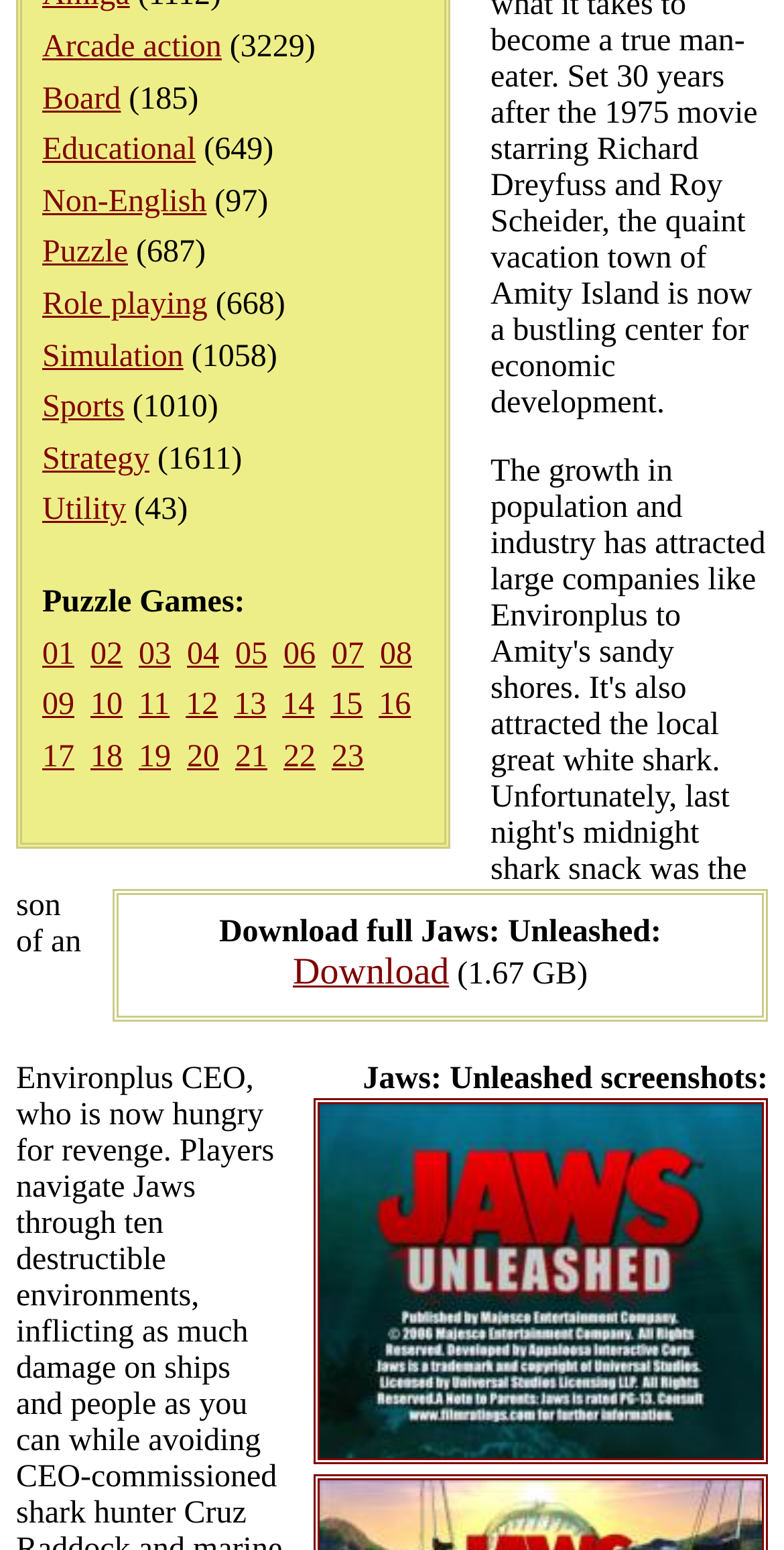Identify and provide the bounding box coordinates of the UI element described: "lawn mowing". The coordinates should be formatted as [left, top, right, bottom], with each number being a float between 0 and 1.

None